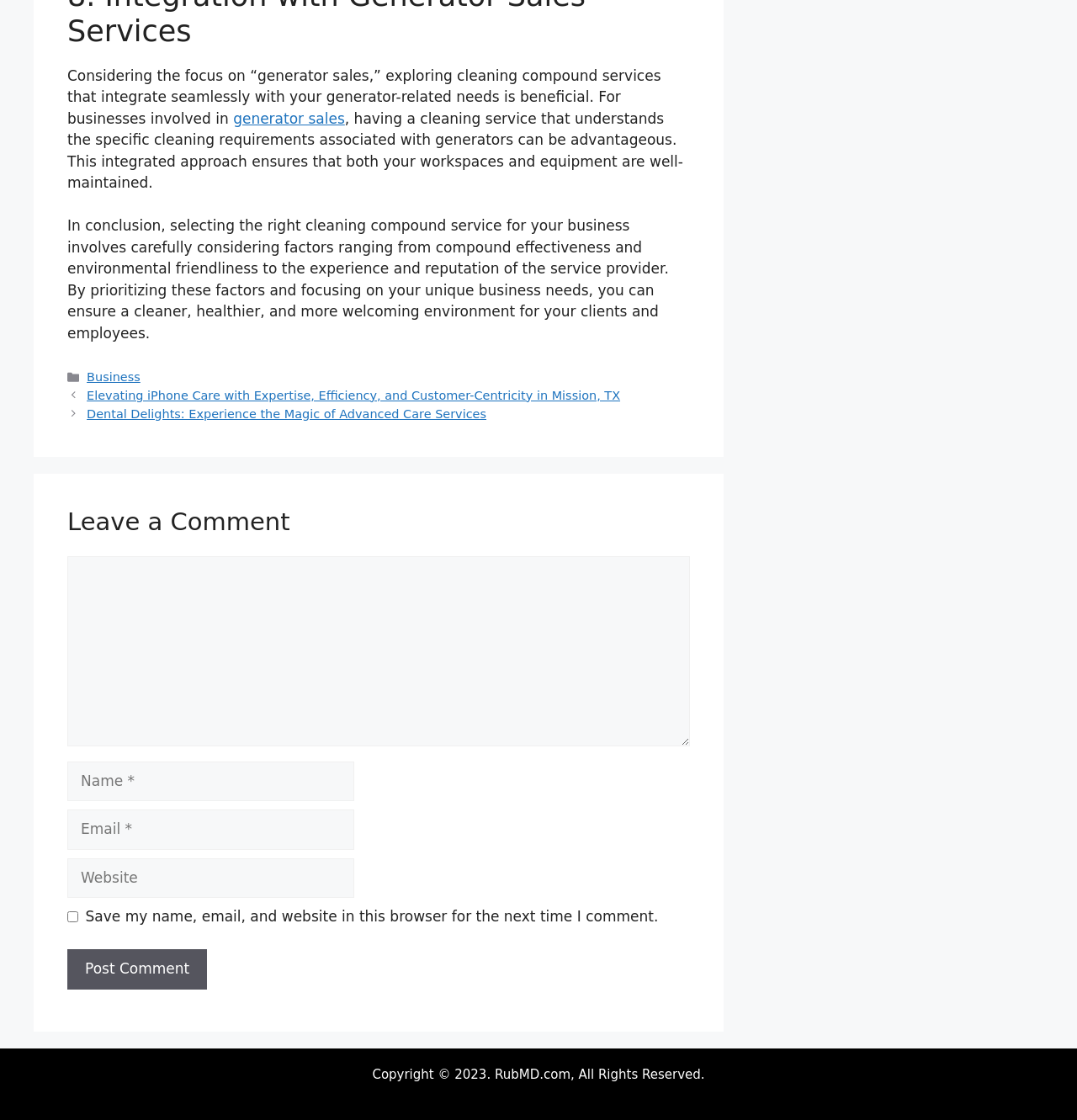Respond with a single word or phrase to the following question: What is the main topic of the article?

generator sales